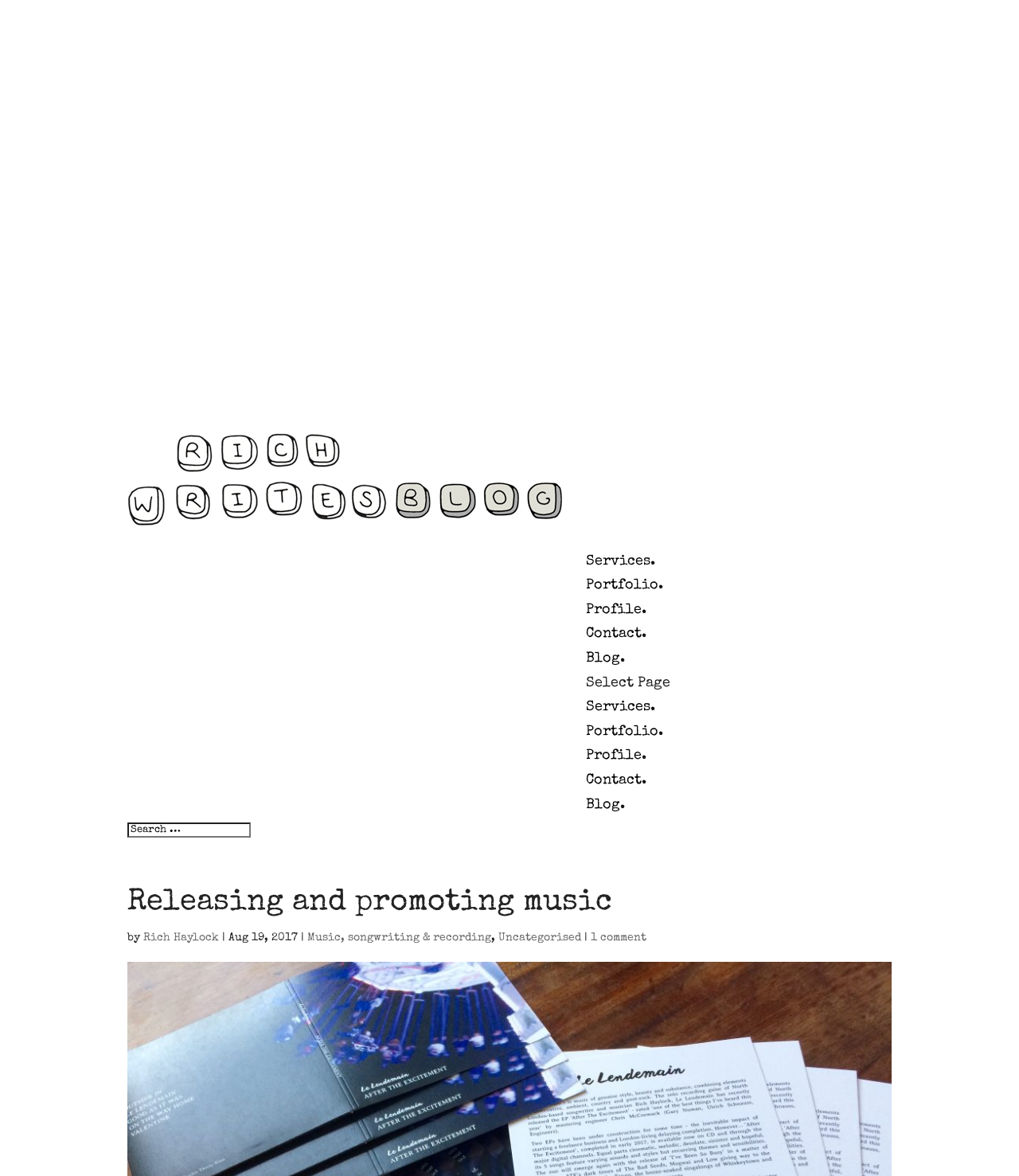Answer briefly with one word or phrase:
What is the purpose of the search box?

To search the website